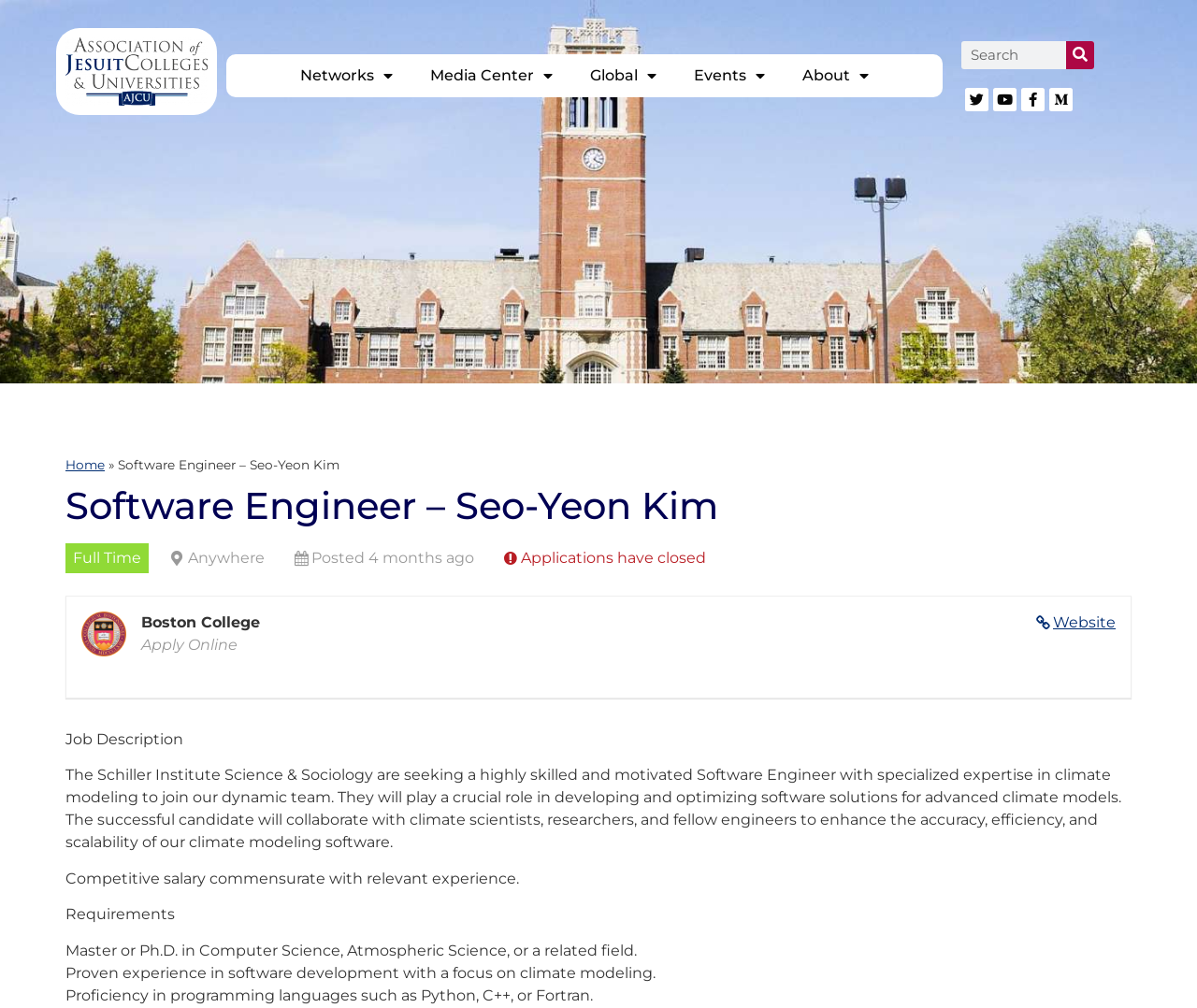What is the status of the job application?
Using the information from the image, provide a comprehensive answer to the question.

I found the status of the job application by looking at the section below the job title, which states 'Applications have closed'. This indicates that the job application is no longer open.